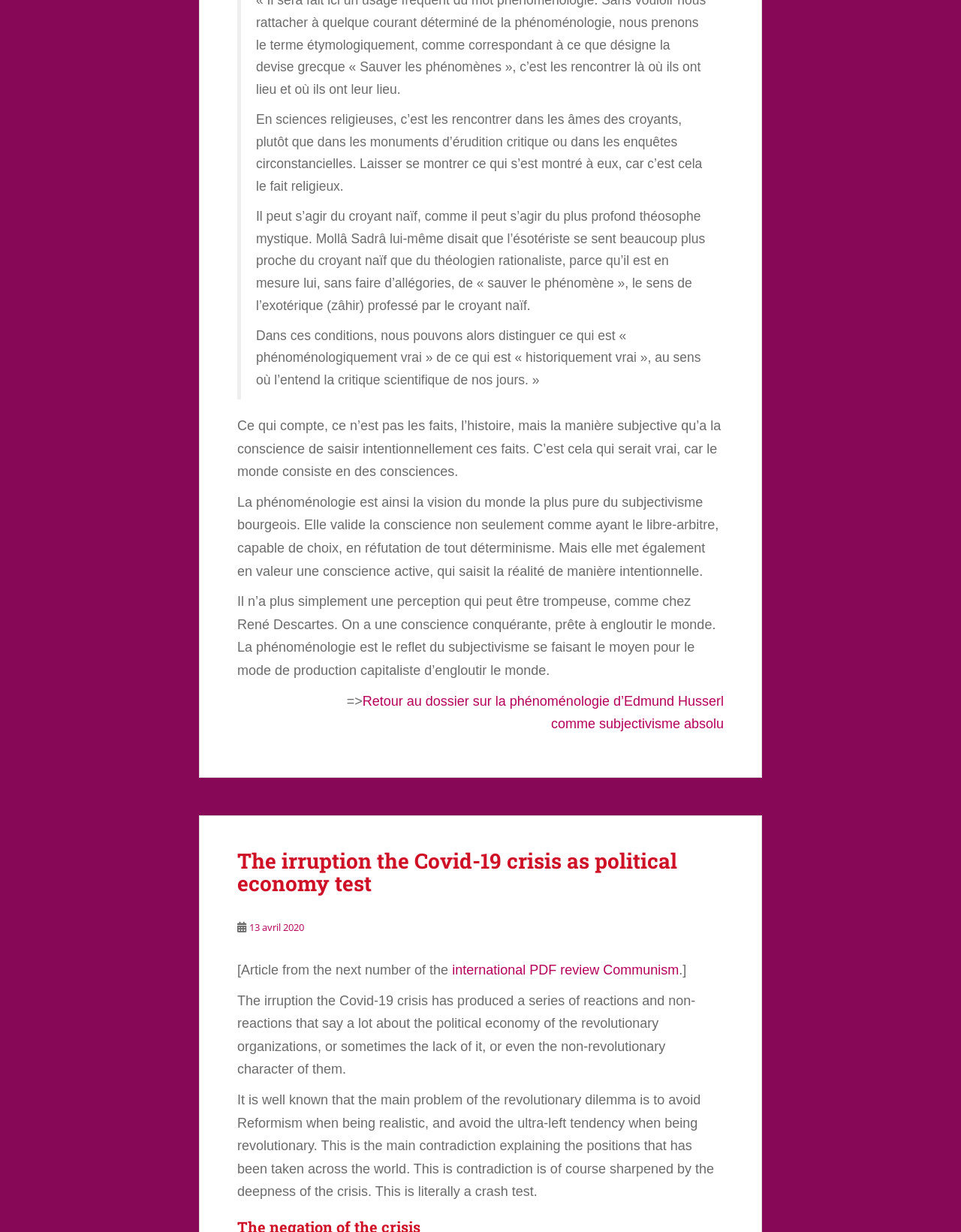Who is mentioned in the text?
Kindly give a detailed and elaborate answer to the question.

The text mentions Edmund Husserl, a philosopher, in the context of phenomenology, and provides a link to a dossier about his phenomenology.